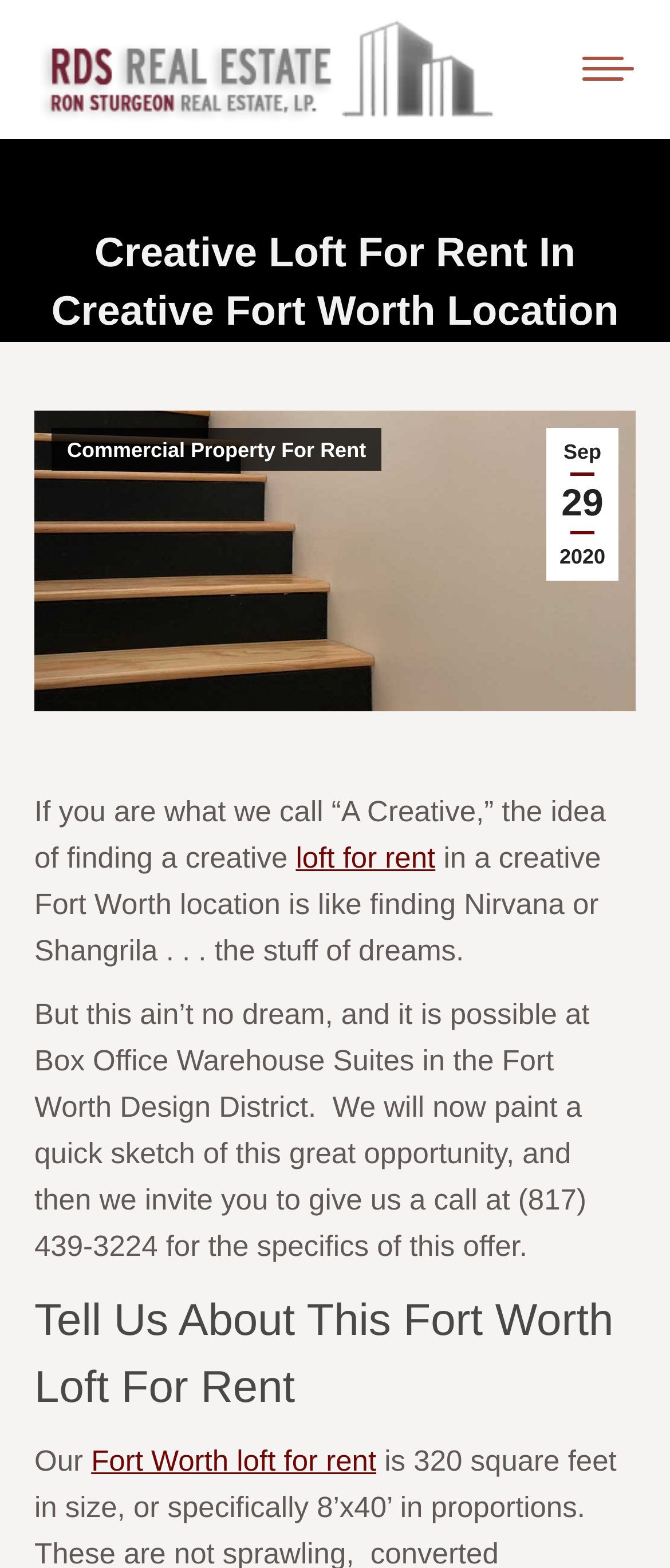What is the name of the real estate company?
Please provide a single word or phrase answer based on the image.

RDS Commercial Real Estate